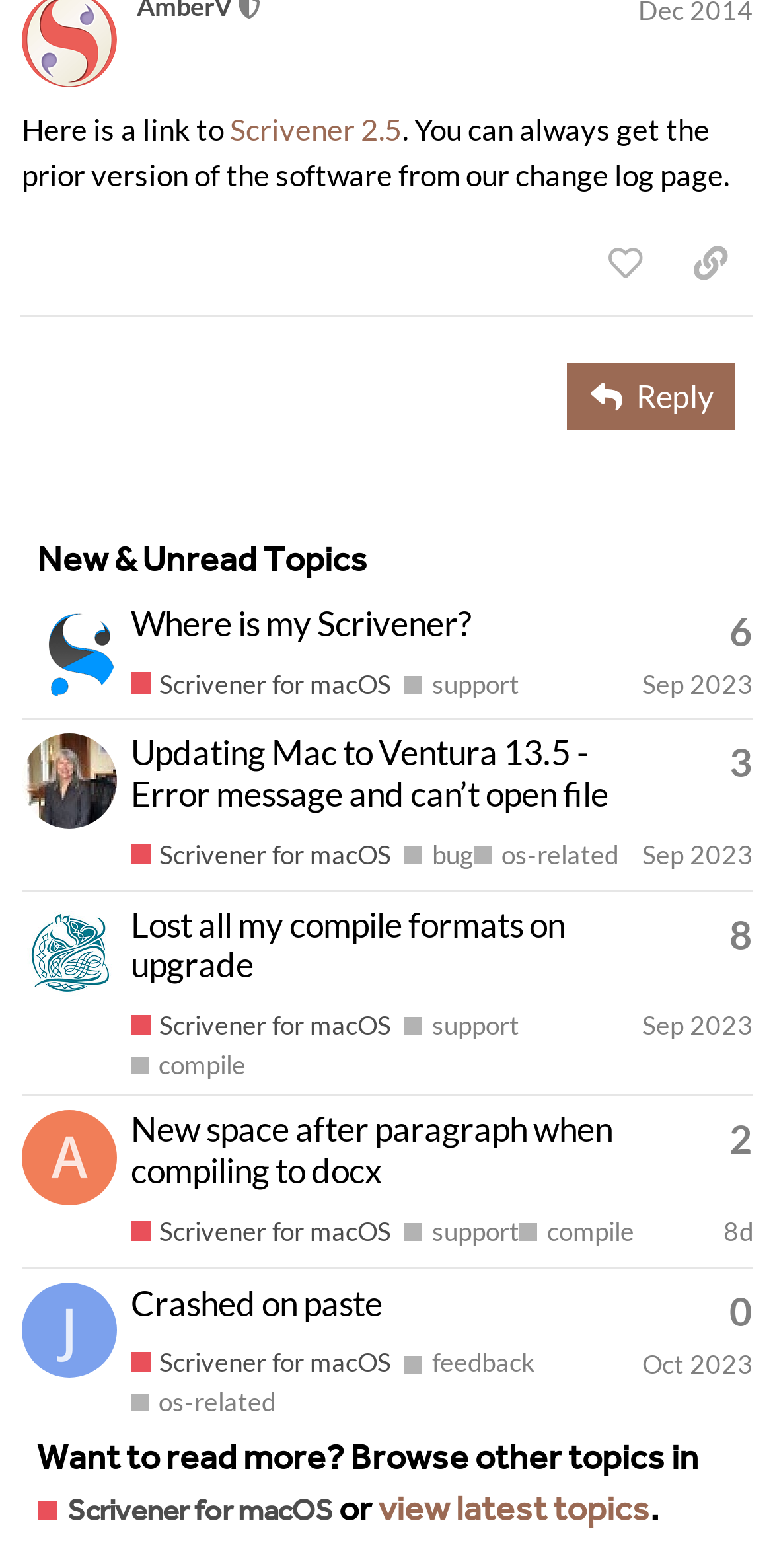Determine the bounding box coordinates of the clickable region to execute the instruction: "Click the 'kewms's profile, latest poster' link". The coordinates should be four float numbers between 0 and 1, denoted as [left, top, right, bottom].

[0.028, 0.4, 0.151, 0.423]